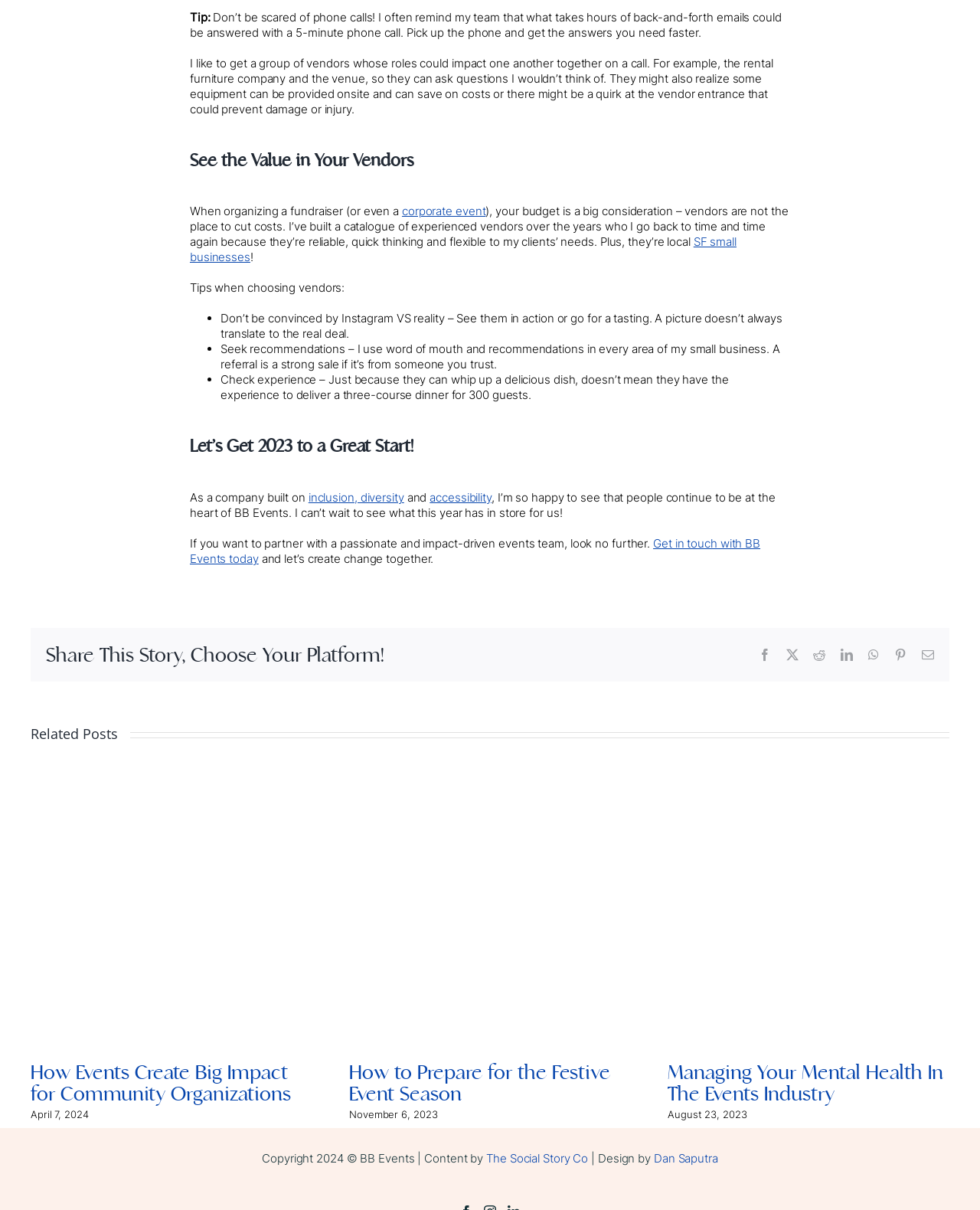Respond with a single word or short phrase to the following question: 
How many links are there in the 'Related Posts' section?

3